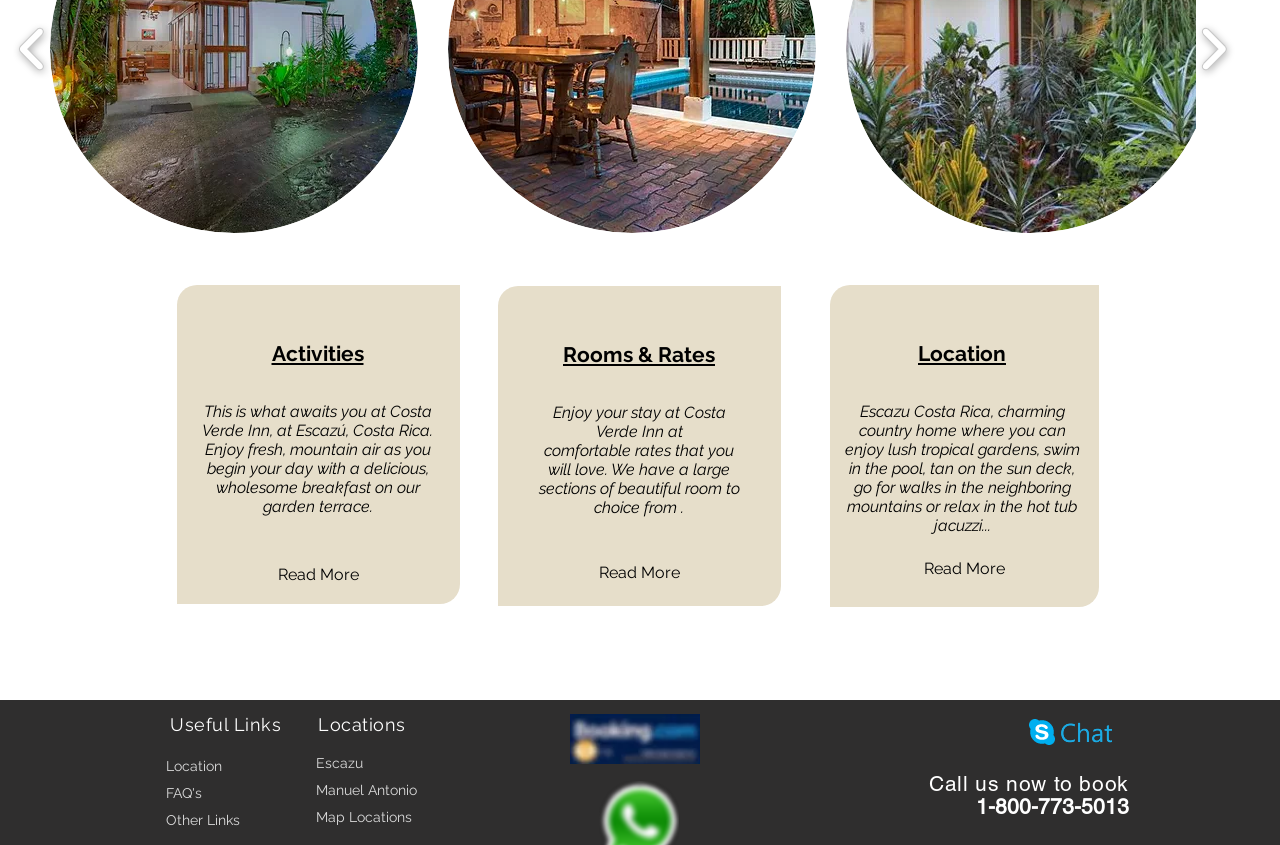From the webpage screenshot, identify the region described by Escazu. Provide the bounding box coordinates as (top-left x, top-left y, bottom-right x, bottom-right y), with each value being a floating point number between 0 and 1.

[0.247, 0.892, 0.33, 0.915]